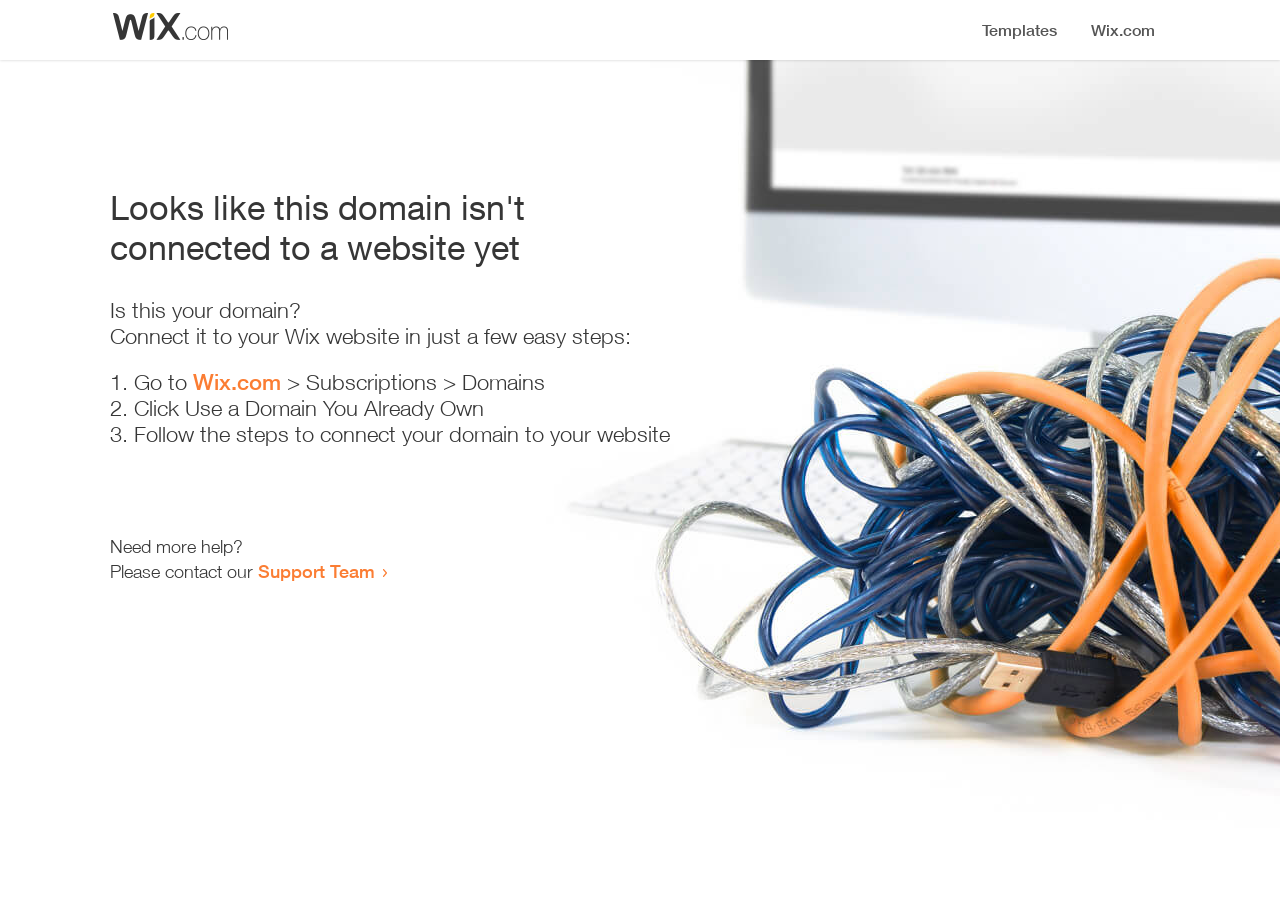Answer with a single word or phrase: 
Is this webpage related to Wix?

Yes